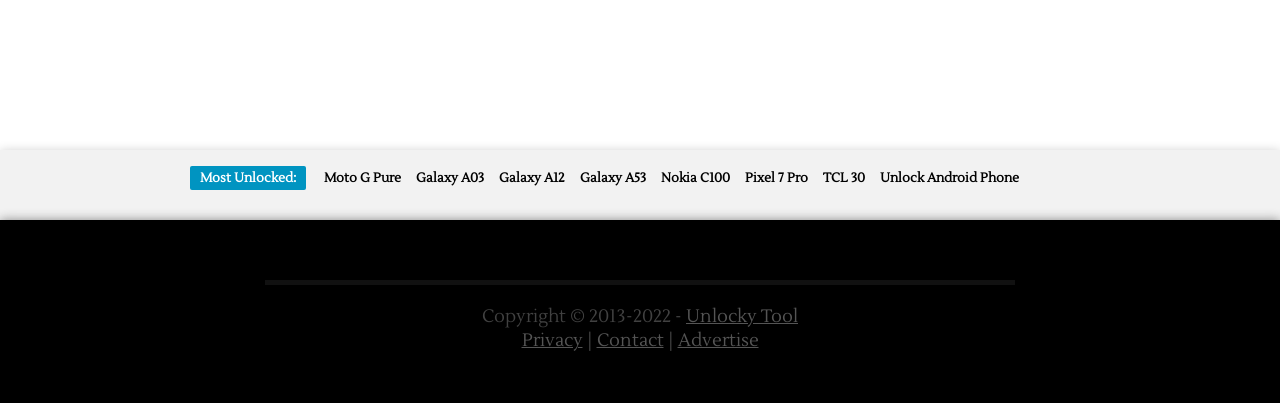Give a one-word or one-phrase response to the question:
What is the copyright year range?

2013-2022